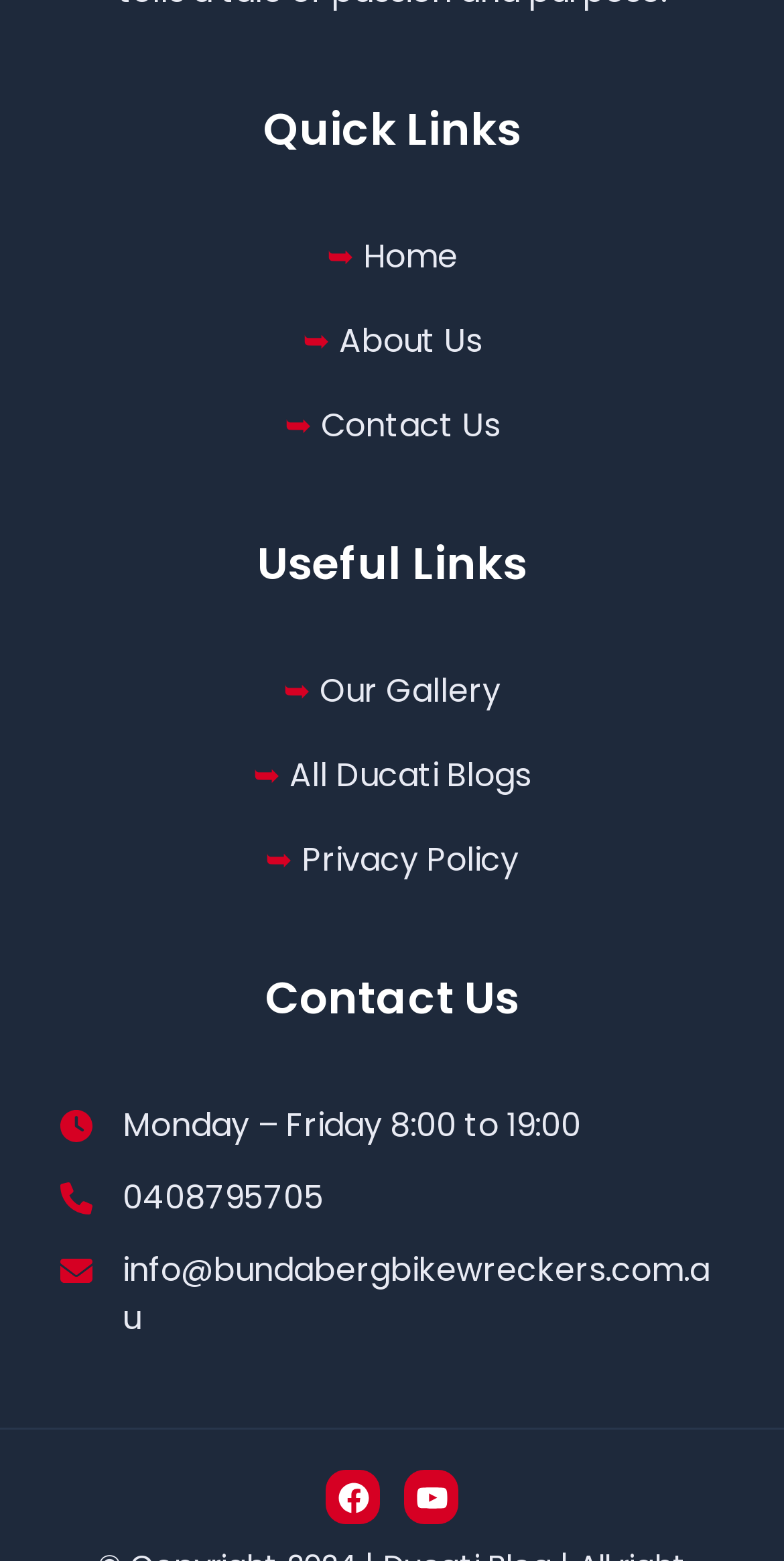Please locate the bounding box coordinates of the element's region that needs to be clicked to follow the instruction: "Check Contact Us". The bounding box coordinates should be provided as four float numbers between 0 and 1, i.e., [left, top, right, bottom].

[0.409, 0.258, 0.637, 0.288]